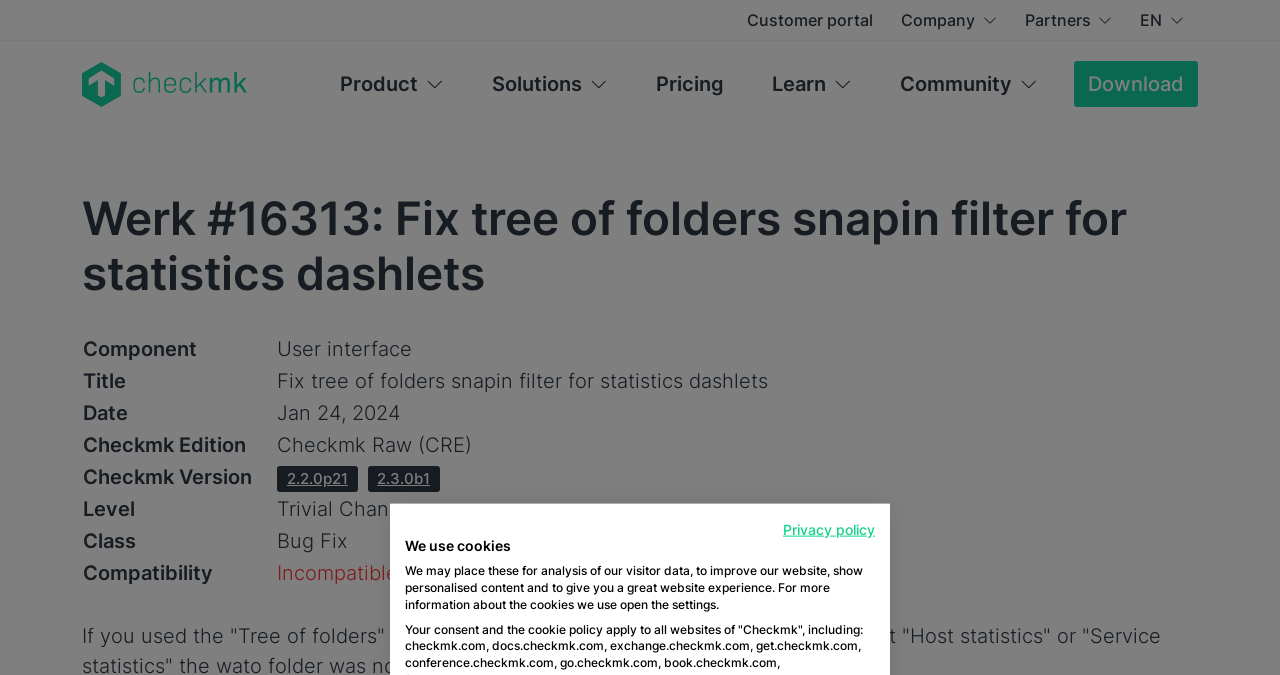Extract the main title from the webpage.

Werk #16313: Fix tree of folders snapin filter for statistics dashlets